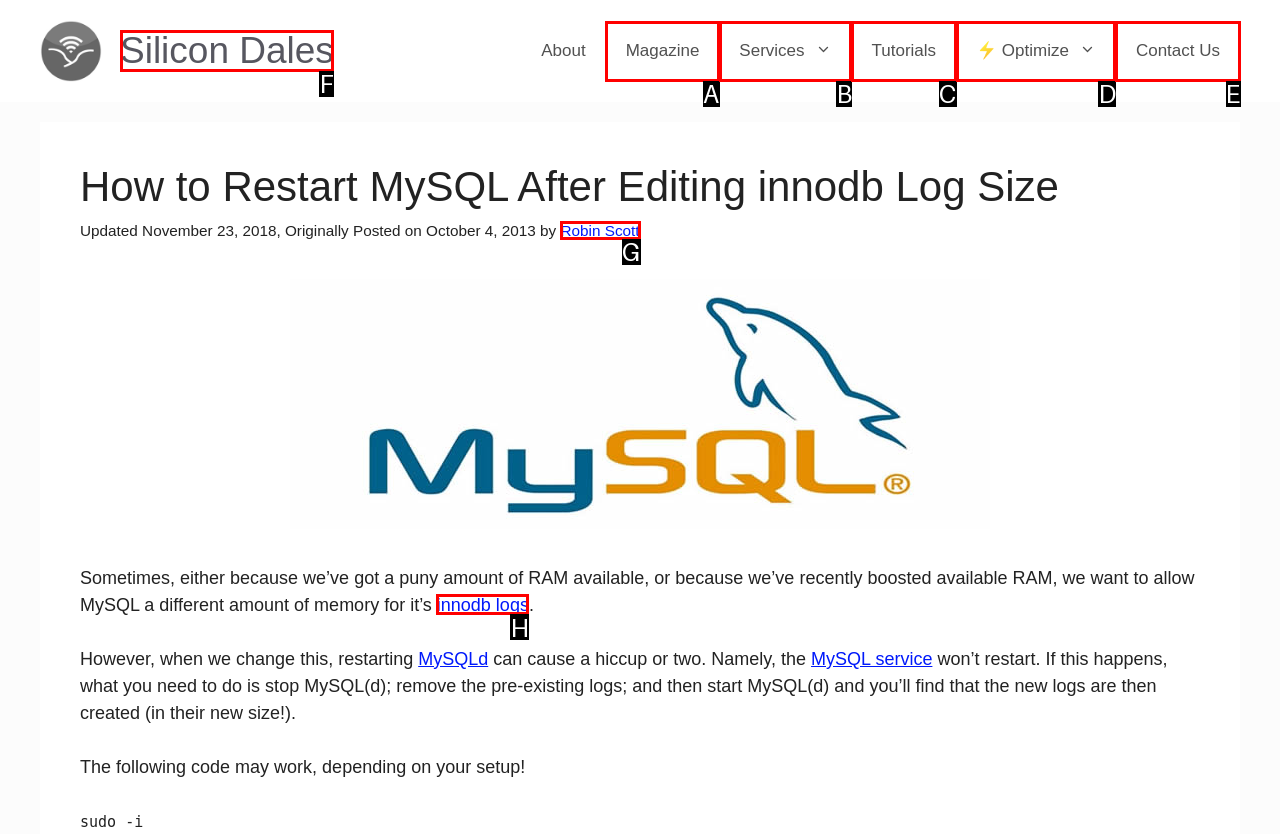Choose the UI element you need to click to carry out the task: Click the 'Robin Scott' link.
Respond with the corresponding option's letter.

G